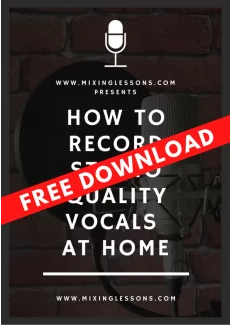Based on the image, please respond to the question with as much detail as possible:
What is the website URL mentioned in the image?

The website URL 'www.mixinglessons.com' is mentioned at the top of the image, directing viewers to further valuable content related to audio mixing and recording.